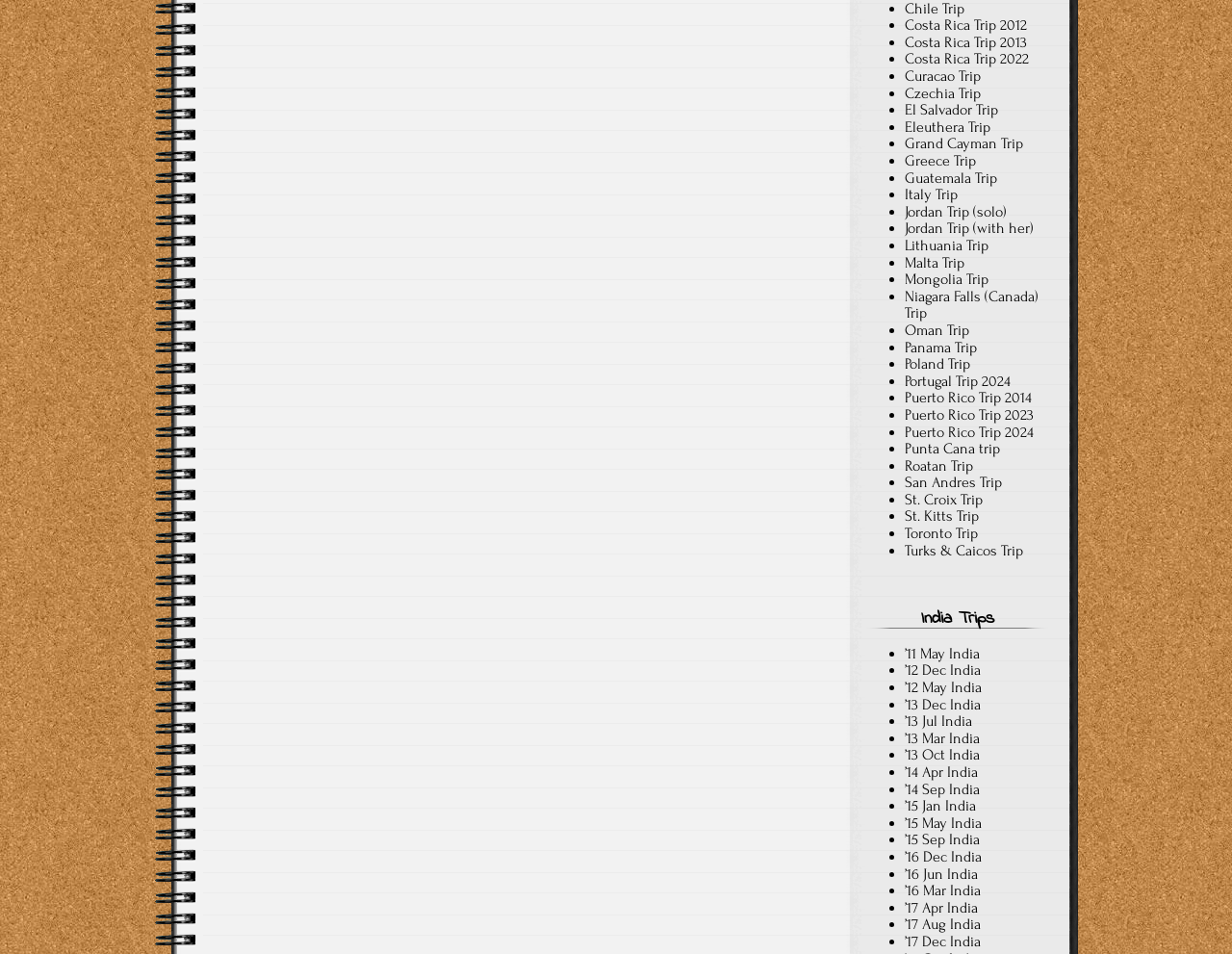What is the common prefix of all India trip links?
Using the details shown in the screenshot, provide a comprehensive answer to the question.

The common prefix of all India trip links is '’ because all the link texts starting with 'India' have this prefix, such as '’11 May India', '’12 Dec India', and so on.